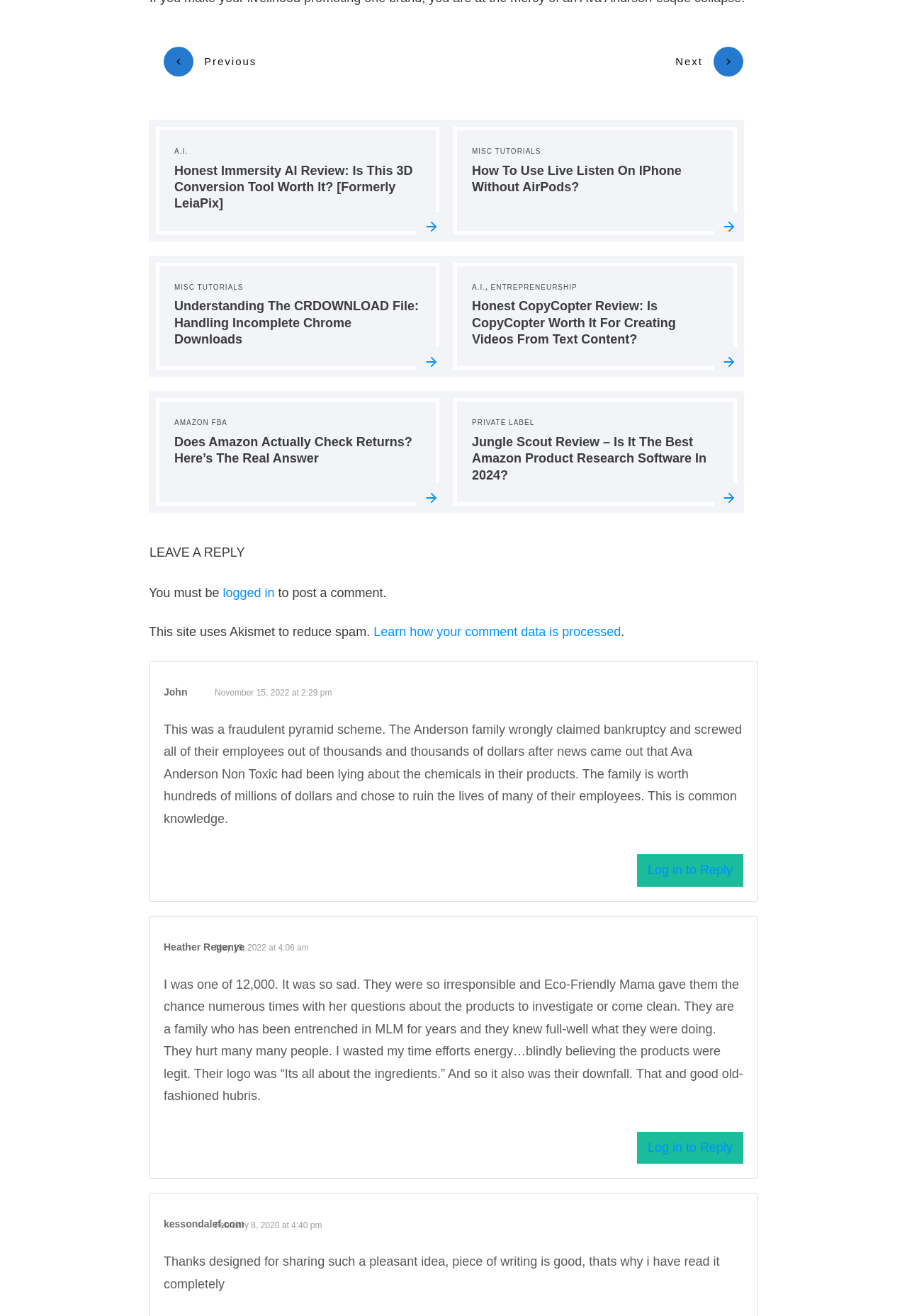What is the purpose of the 'Log in to Reply' link?
Using the image, respond with a single word or phrase.

To reply to comments